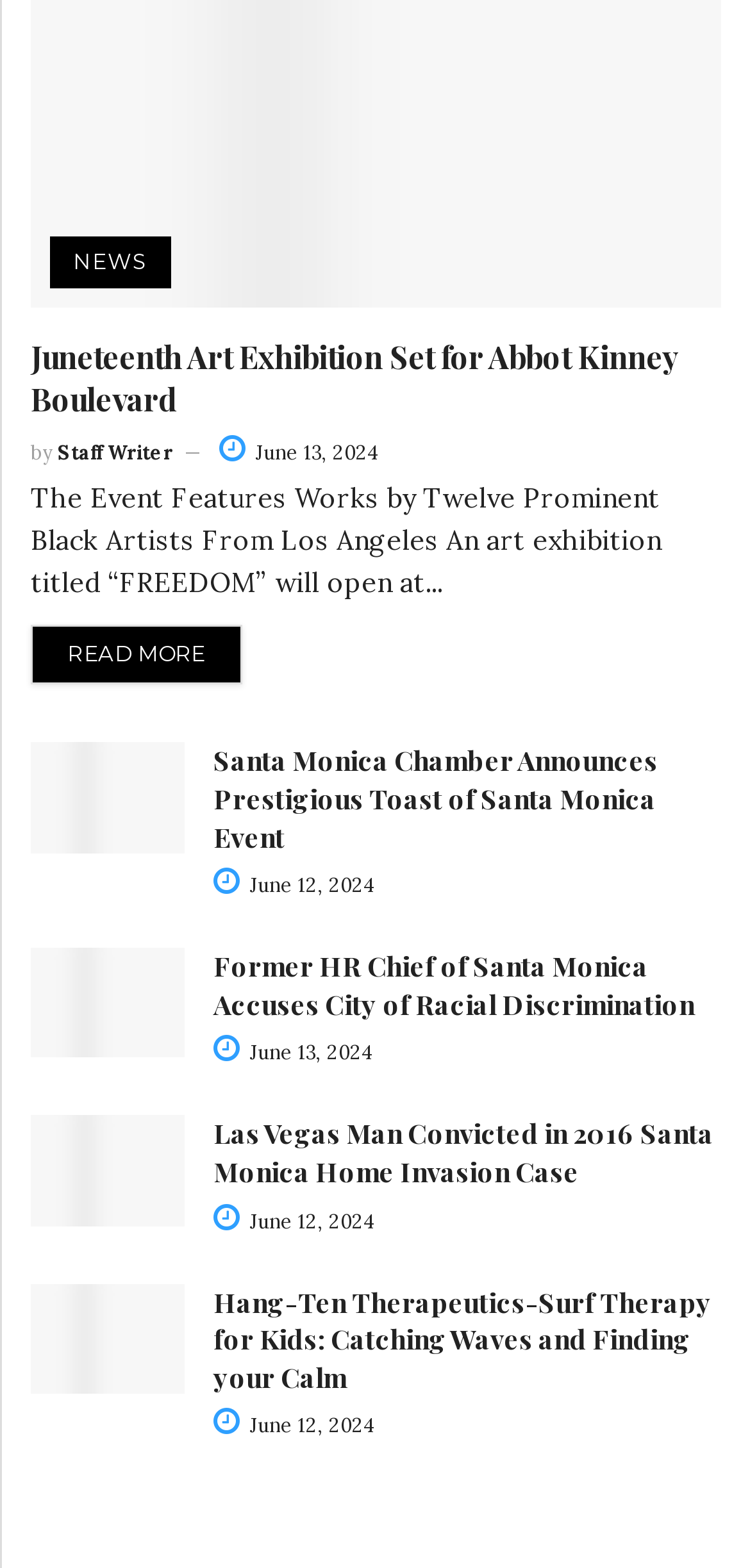Specify the bounding box coordinates of the element's area that should be clicked to execute the given instruction: "Read the article by 'Andrew'". The coordinates should be four float numbers between 0 and 1, i.e., [left, top, right, bottom].

None